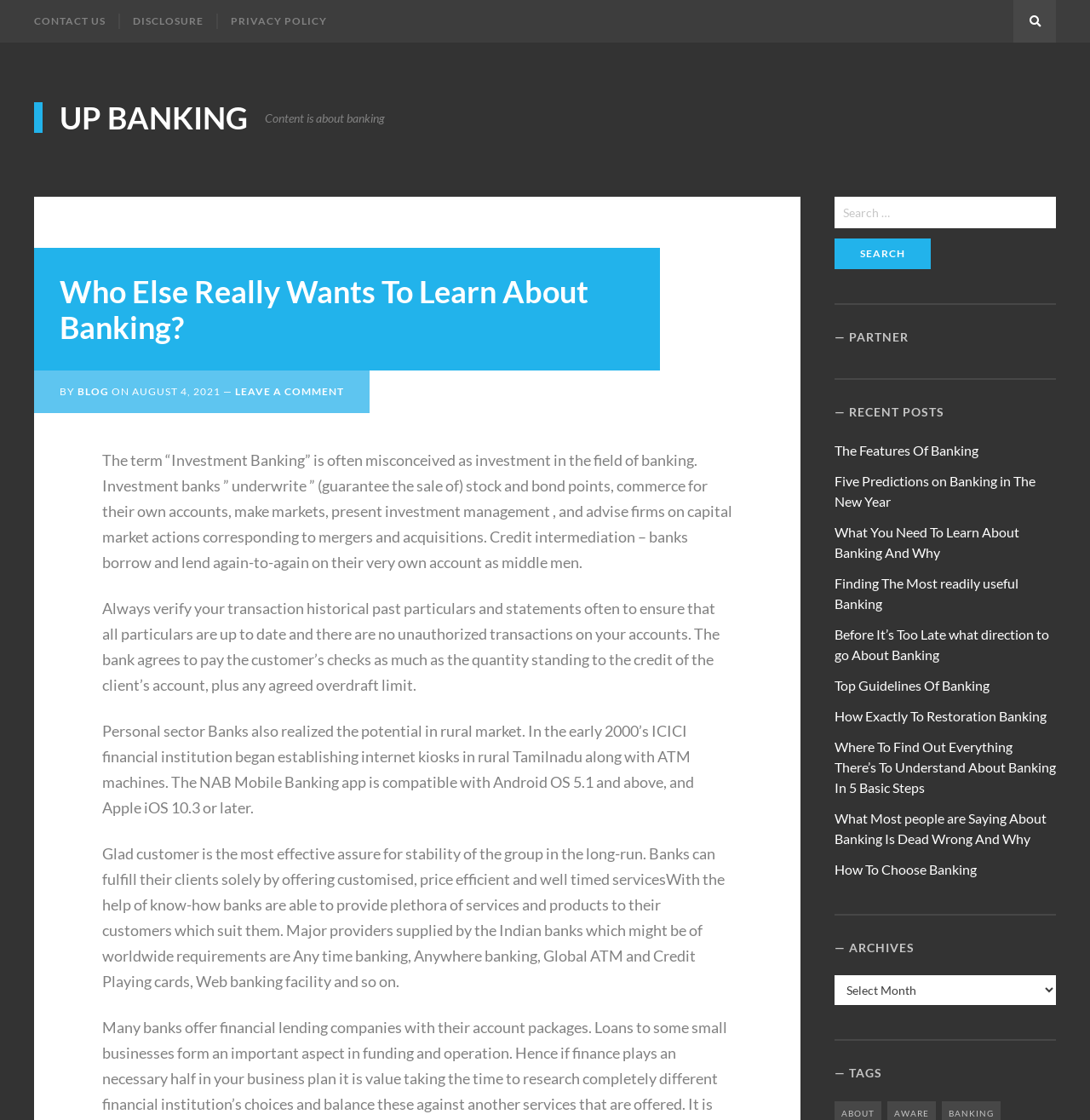Please identify the coordinates of the bounding box that should be clicked to fulfill this instruction: "Click on the 'CONTACT US' link".

[0.031, 0.012, 0.109, 0.026]